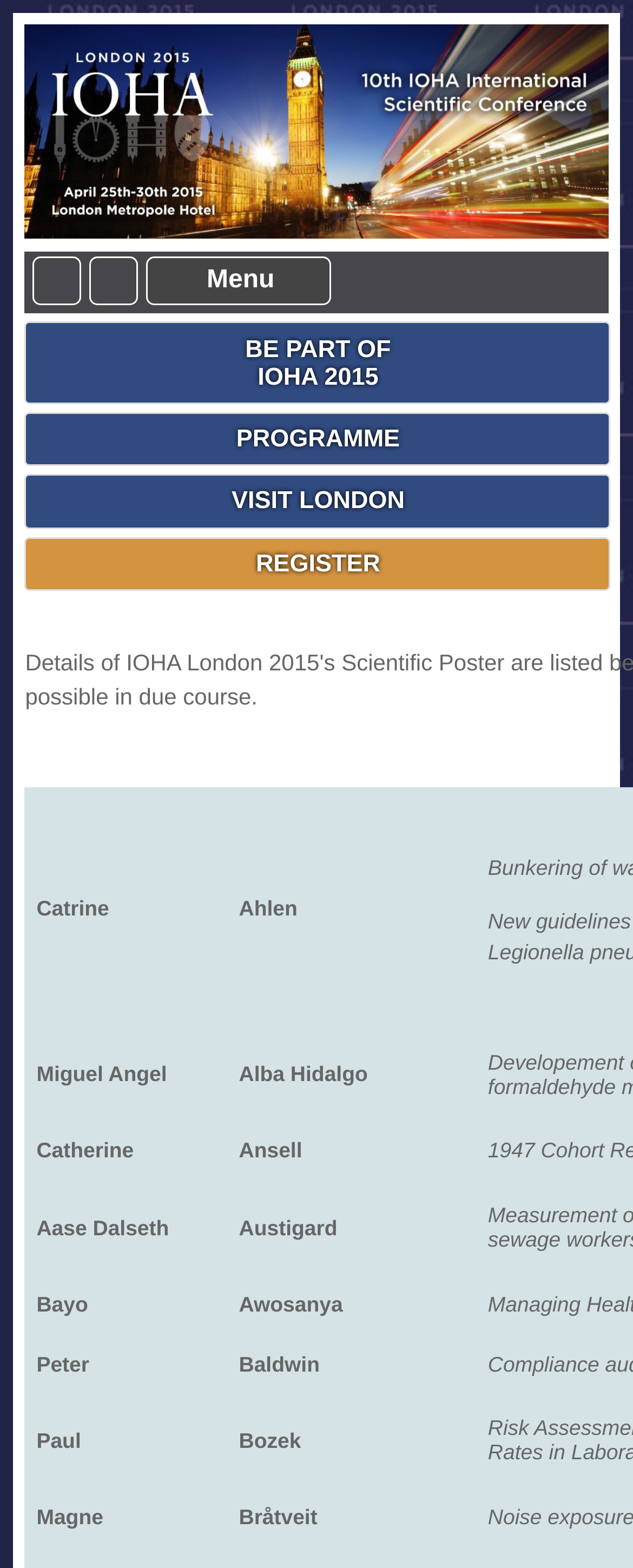Pinpoint the bounding box coordinates of the clickable element to carry out the following instruction: "go to 10th IOHA International Scientific Conference."

[0.04, 0.144, 0.96, 0.155]